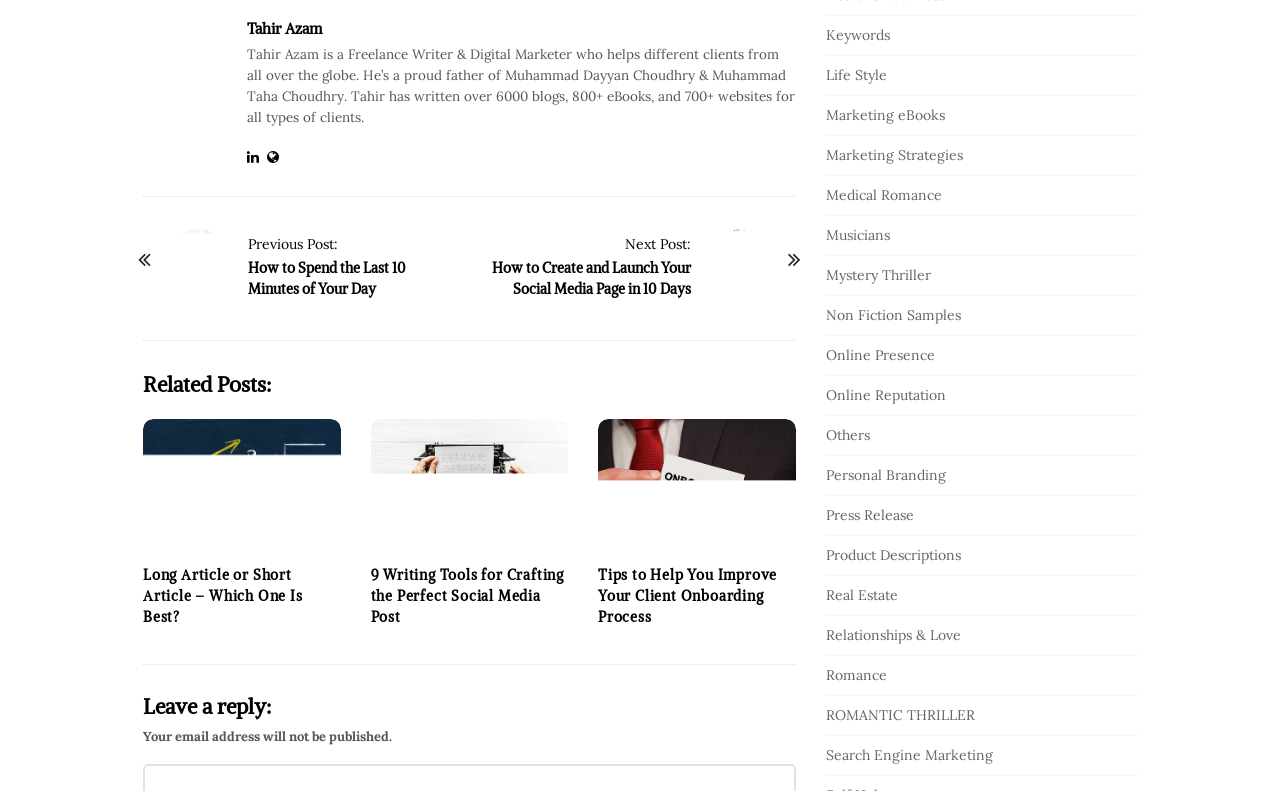Please provide a comprehensive response to the question based on the details in the image: What is the title of the previous post?

The answer can be found in the link element with the description 'How to Spend the Last 10 Minutes of Your Day' which is located under the 'Post Navigation' heading.